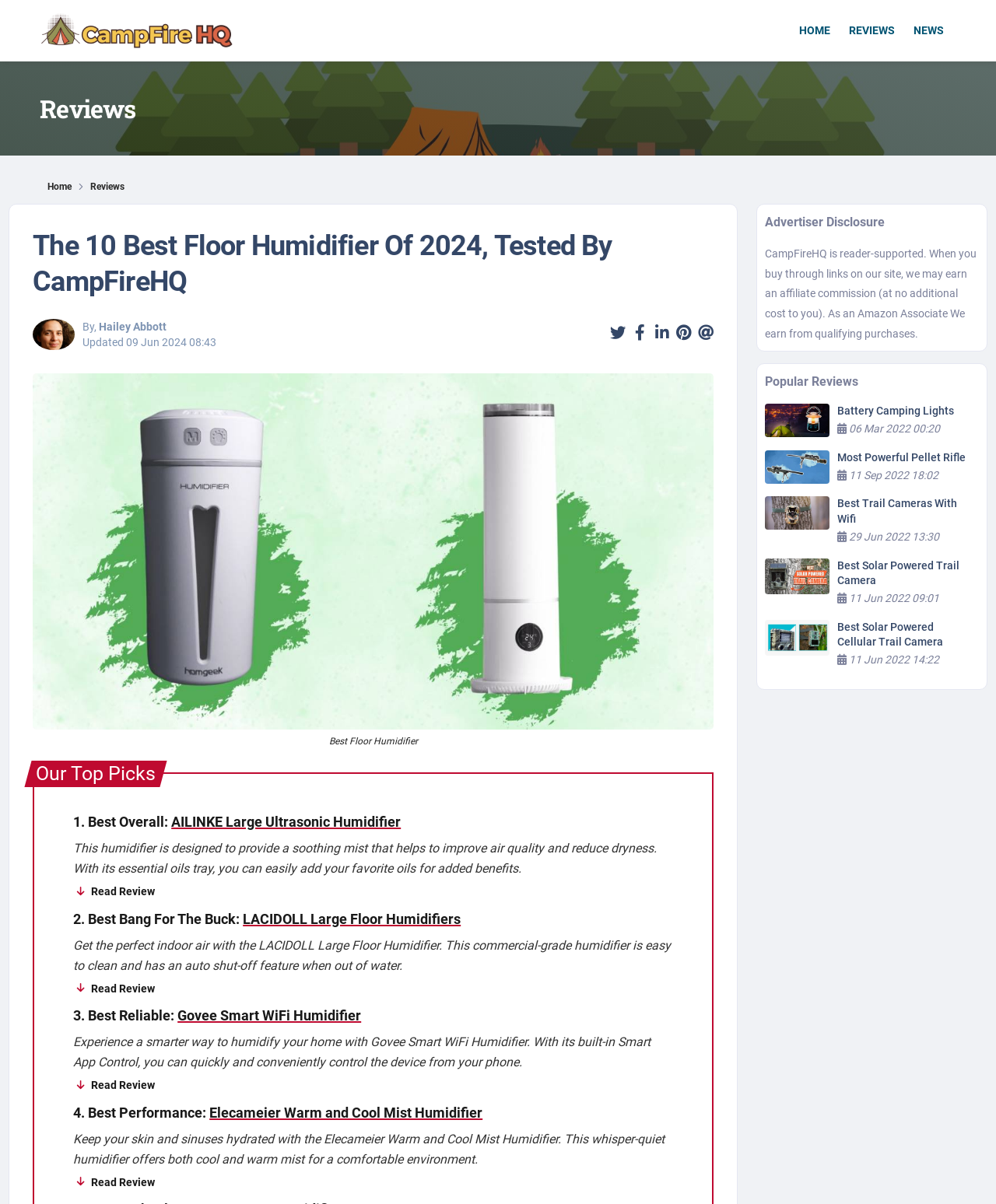Please pinpoint the bounding box coordinates for the region I should click to adhere to this instruction: "Read the review of 'AILINKE Large Ultrasonic Humidifier'".

[0.092, 0.732, 0.156, 0.75]